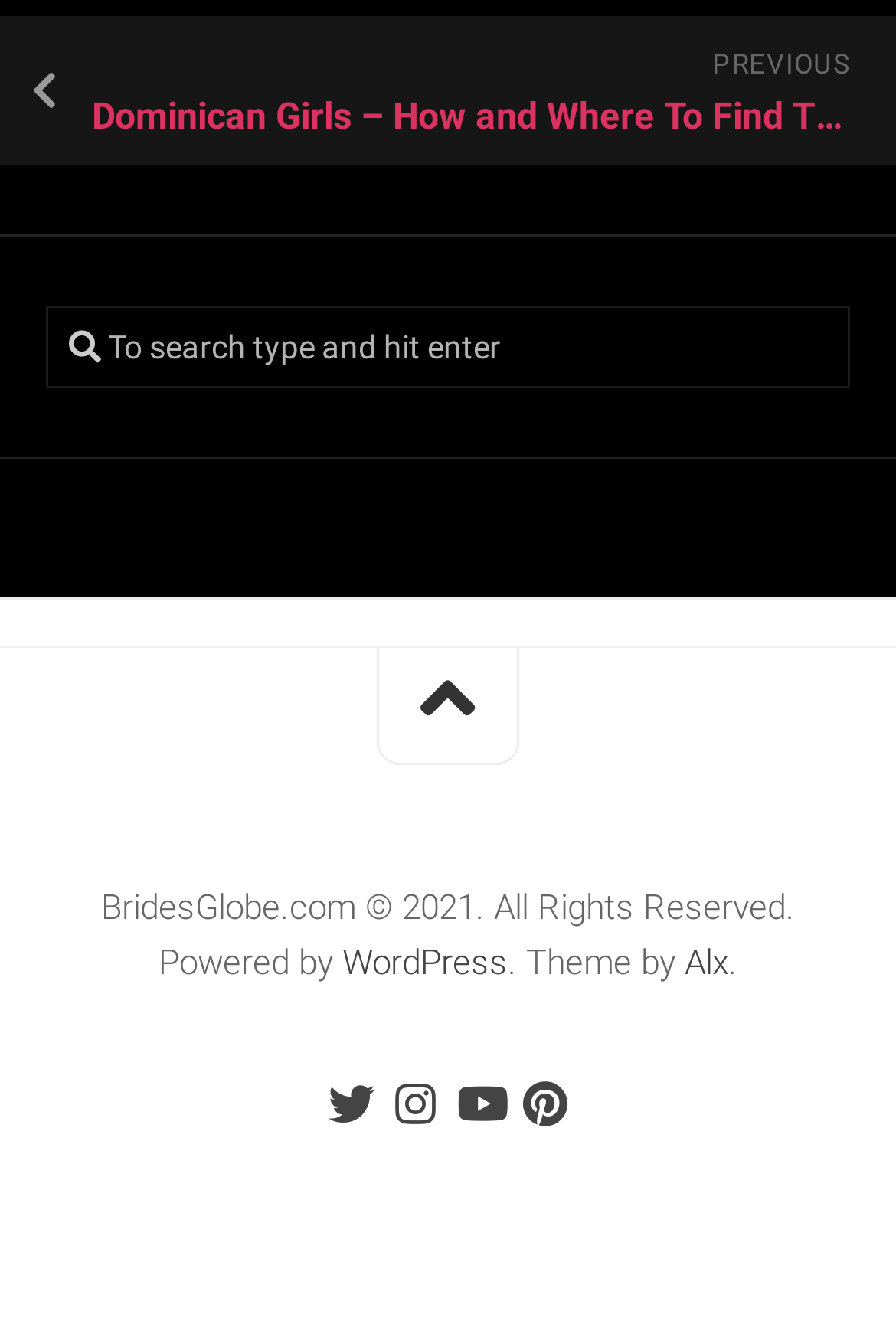Find the bounding box coordinates of the clickable area required to complete the following action: "go to WordPress".

[0.382, 0.714, 0.567, 0.745]